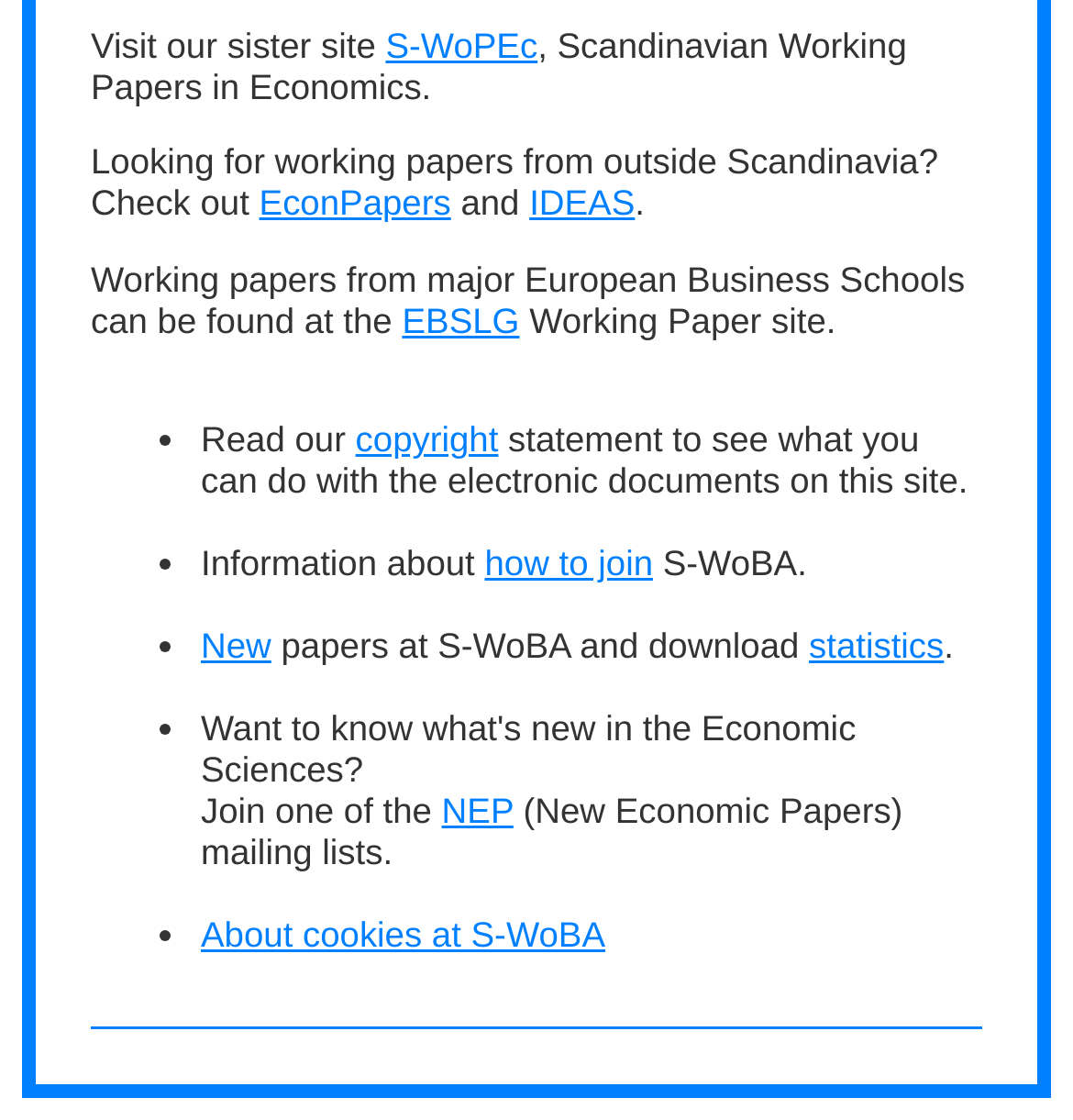Extract the bounding box coordinates of the UI element described: "About cookies at S-WoBA". Provide the coordinates in the format [left, top, right, bottom] with values ranging from 0 to 1.

[0.187, 0.816, 0.564, 0.853]